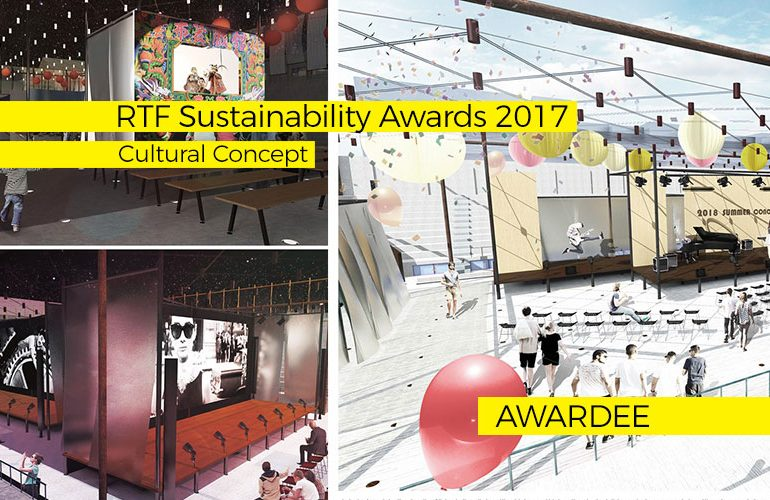What is the goal of the design?
Based on the image, answer the question with as much detail as possible.

According to the caption, the design aims to transform idle spaces into lively hubs, enhancing social connections among urban dwellers, which implies that the primary goal is to revitalize underutilized areas and promote community engagement.